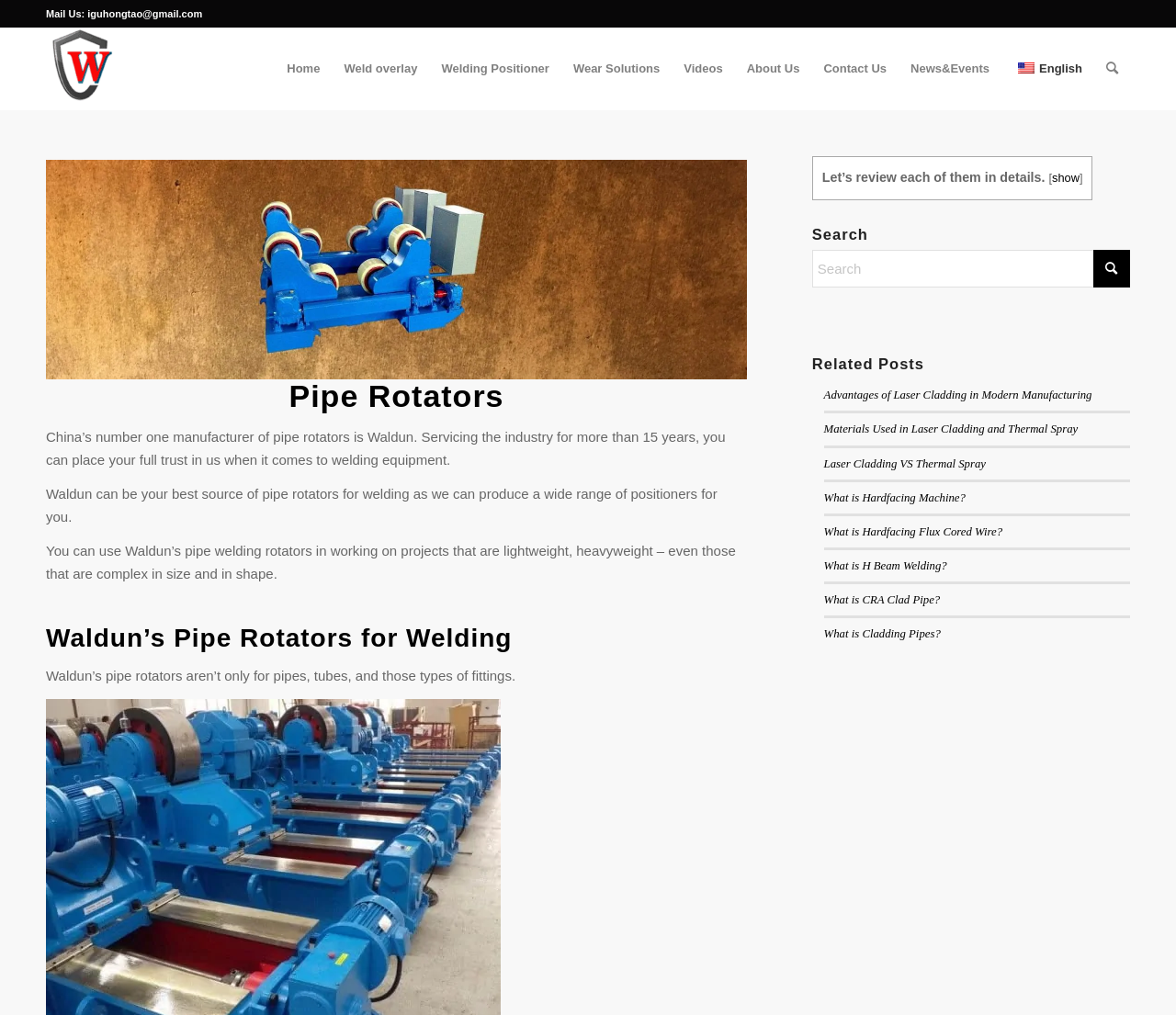Based on the image, give a detailed response to the question: What can WALDUN’s pipe welding rotators be used for?

According to the webpage, WALDUN’s pipe welding rotators can be used in working on projects that are lightweight, heavyweight – even those that are complex in size and in shape, which implies that the rotators are versatile and can be applied to a wide range of projects.